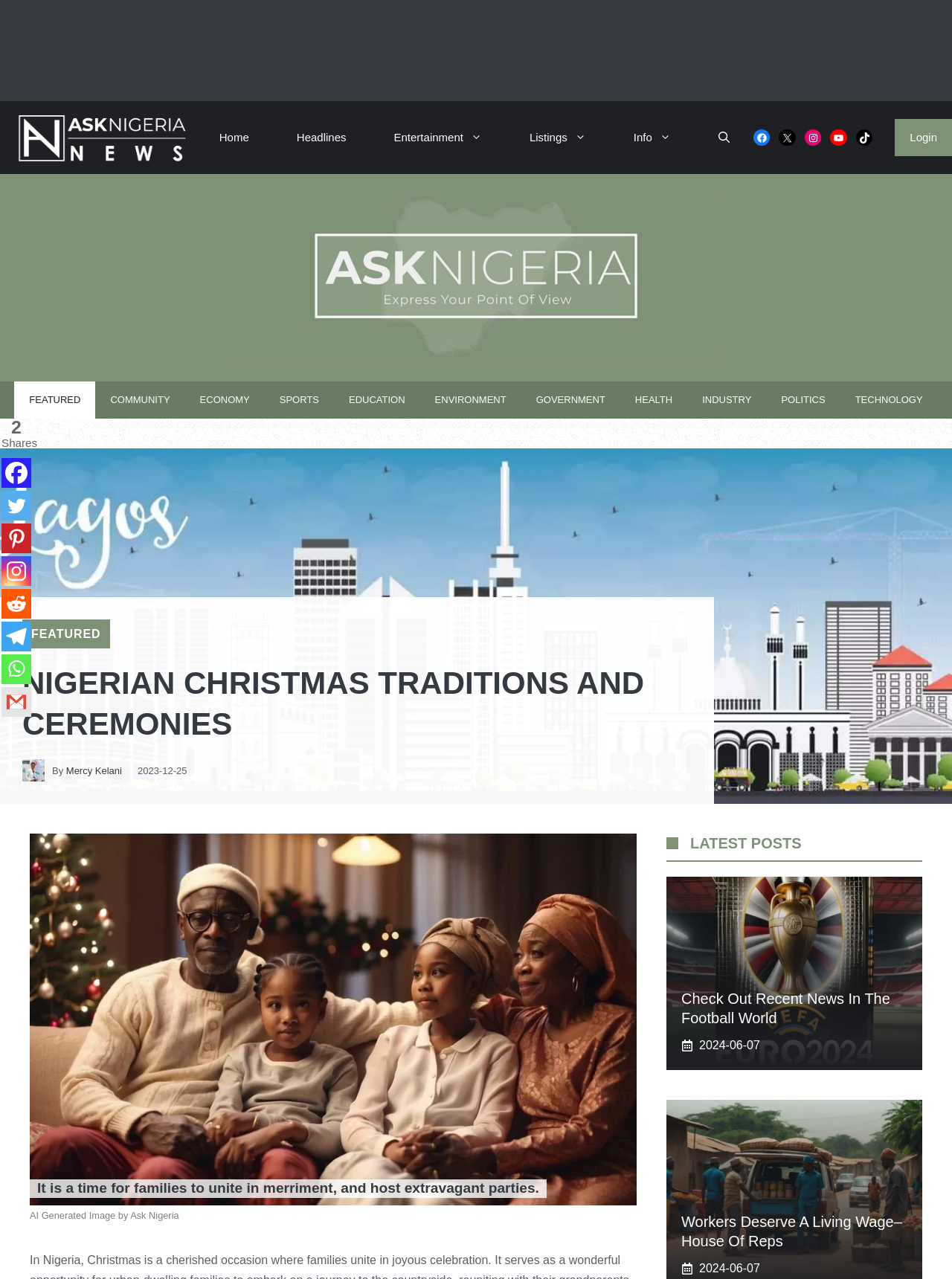Identify the bounding box coordinates for the element you need to click to achieve the following task: "Read the article about Nigerian Christmas traditions and ceremonies". Provide the bounding box coordinates as four float numbers between 0 and 1, in the form [left, top, right, bottom].

[0.023, 0.519, 0.727, 0.582]